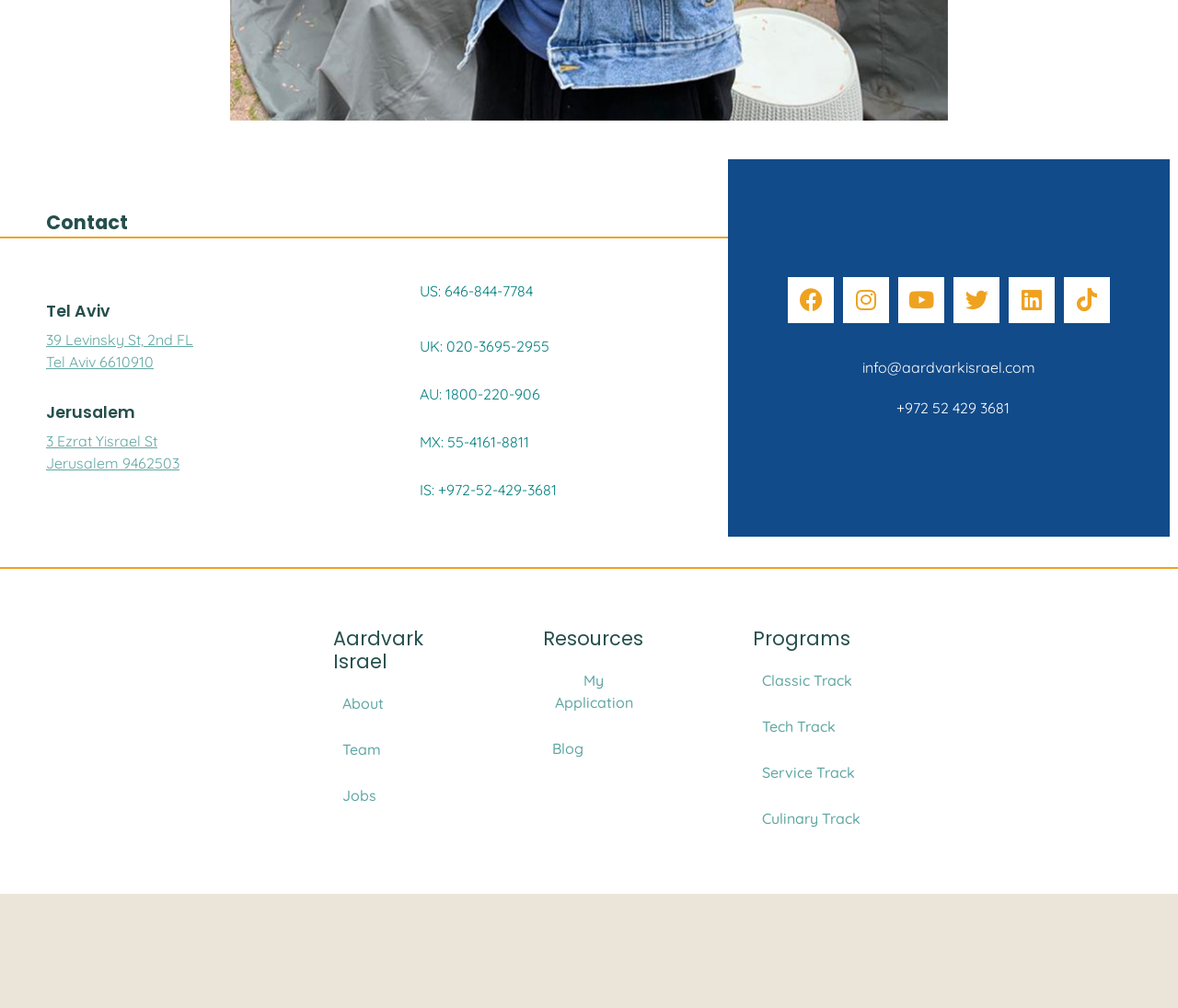Identify the bounding box for the given UI element using the description provided. Coordinates should be in the format (top-left x, top-left y, bottom-right x, bottom-right y) and must be between 0 and 1. Here is the description: Blog

[0.461, 0.731, 0.495, 0.753]